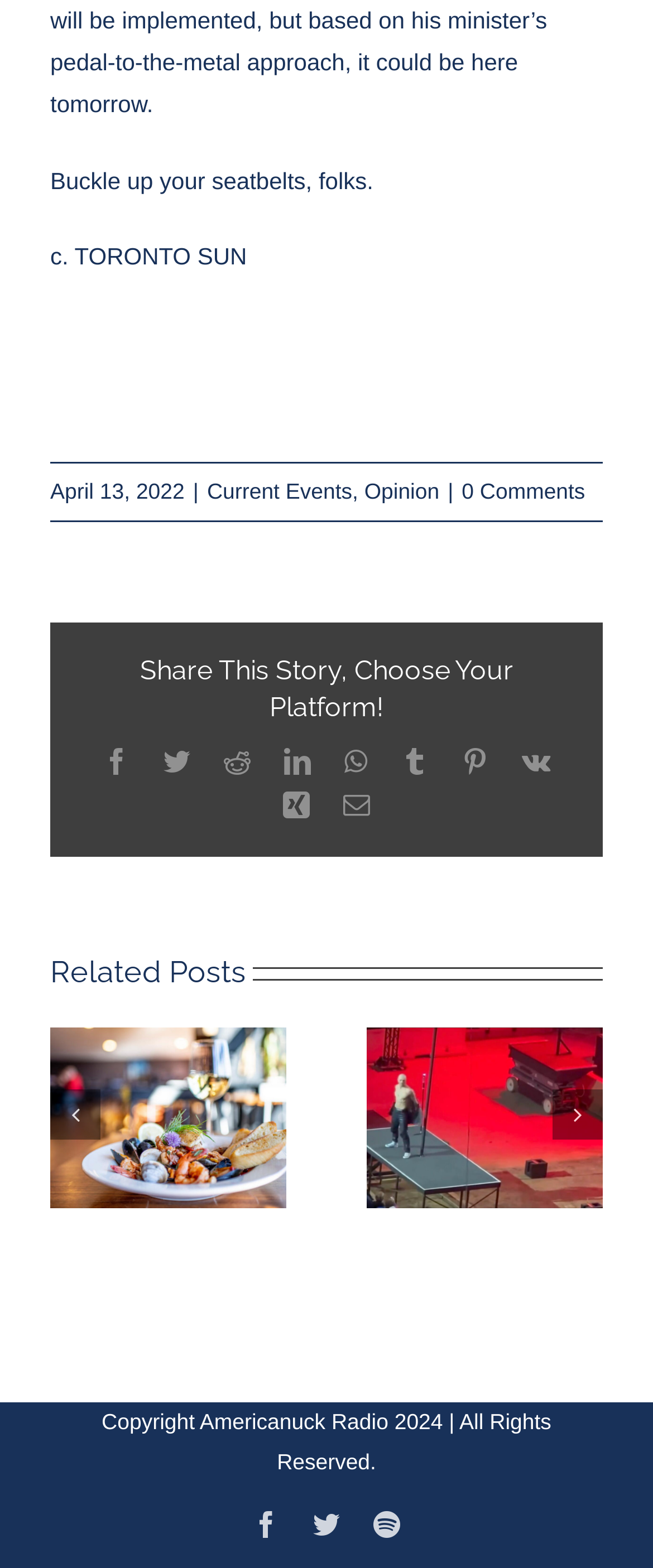Using the element description: "Current Events", determine the bounding box coordinates. The coordinates should be in the format [left, top, right, bottom], with values between 0 and 1.

[0.317, 0.306, 0.539, 0.322]